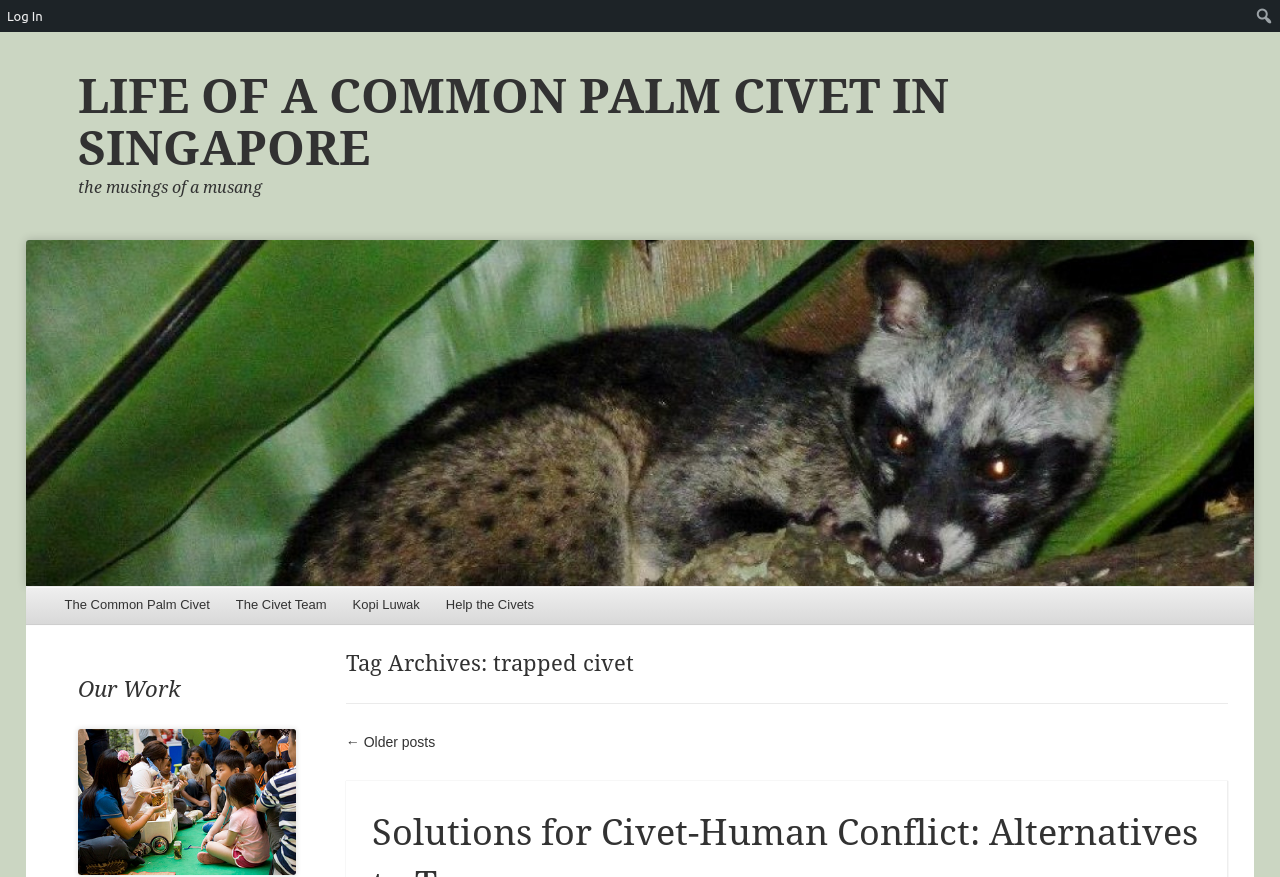Given the description of the UI element: "parent_node: Comment name="url" placeholder="Website"", predict the bounding box coordinates in the form of [left, top, right, bottom], with each value being a float between 0 and 1.

None